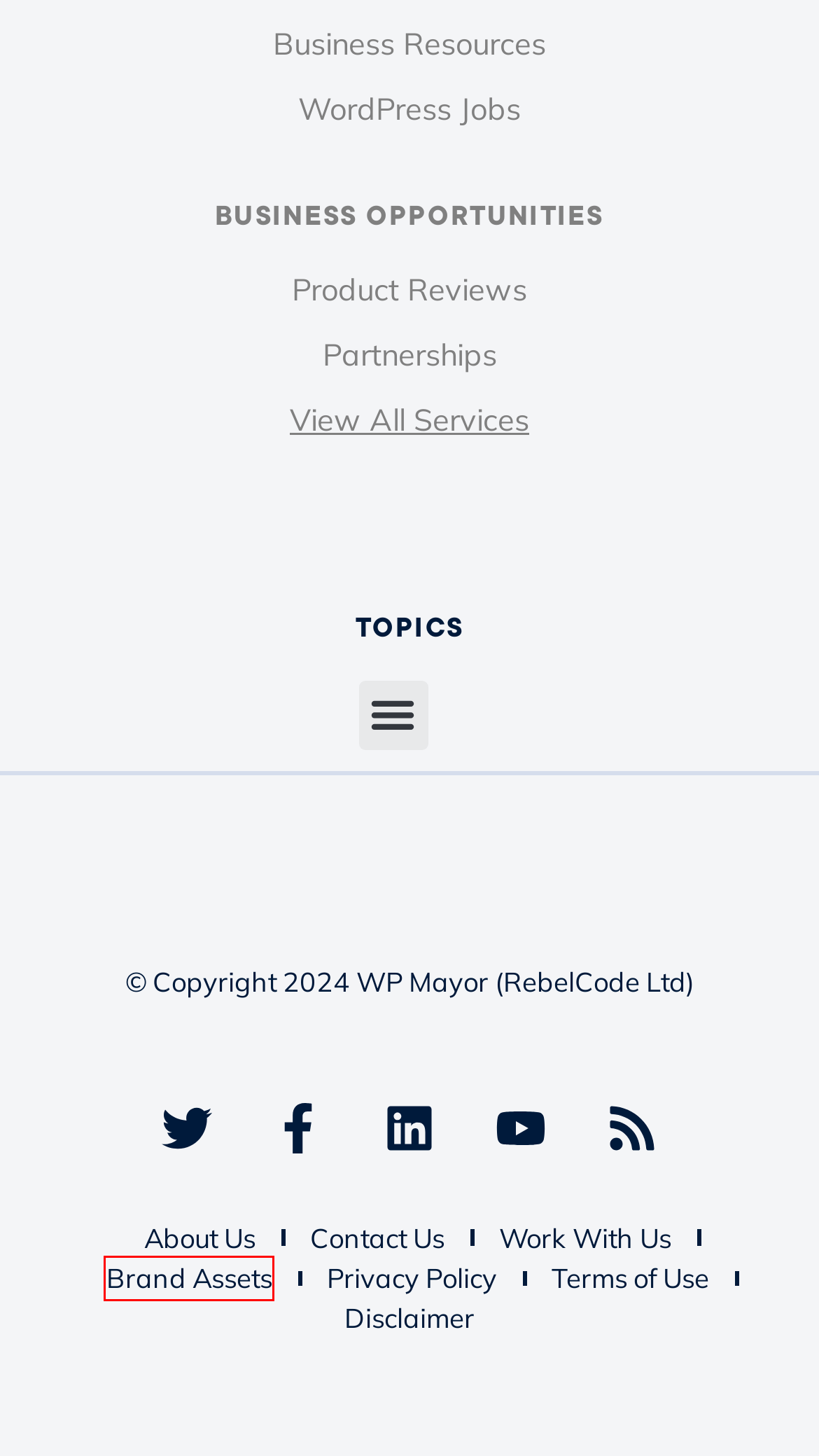You are presented with a screenshot of a webpage containing a red bounding box around a particular UI element. Select the best webpage description that matches the new webpage after clicking the element within the bounding box. Here are the candidates:
A. Partnerships
B. Business Resources
C. WP Mayor Brand Assets
D. Terms of Use
E. Marketing Services
F. WordPress Jobs - WPMayor
G. Contact
H. WP Mayor

C